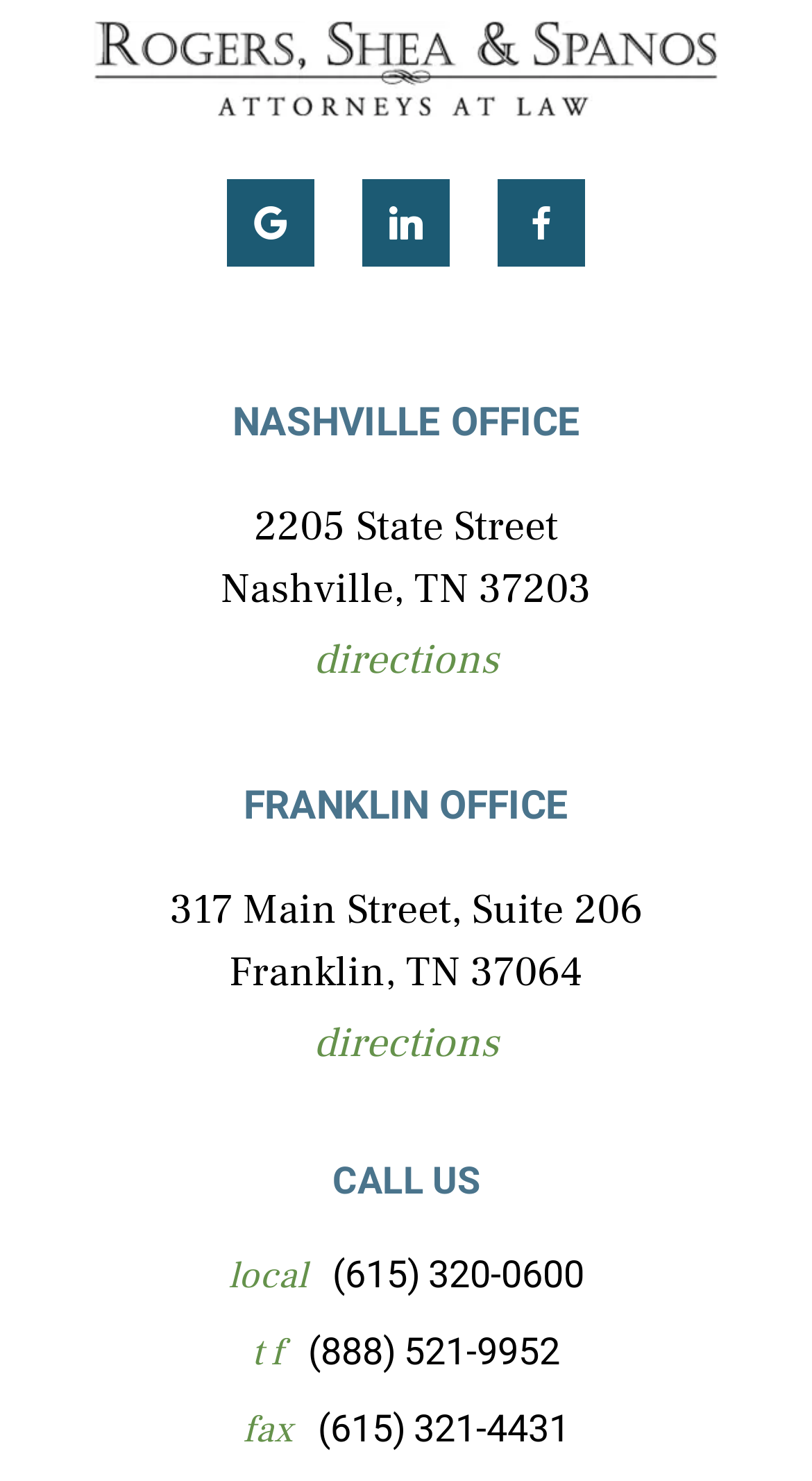What is the address of the Nashville office?
Based on the image, answer the question in a detailed manner.

I found the address by looking at the static text elements with the text '2205 State Street' and 'Nashville, TN 37203' under the 'NASHVILLE OFFICE' heading, which is likely the address of the Nashville office.